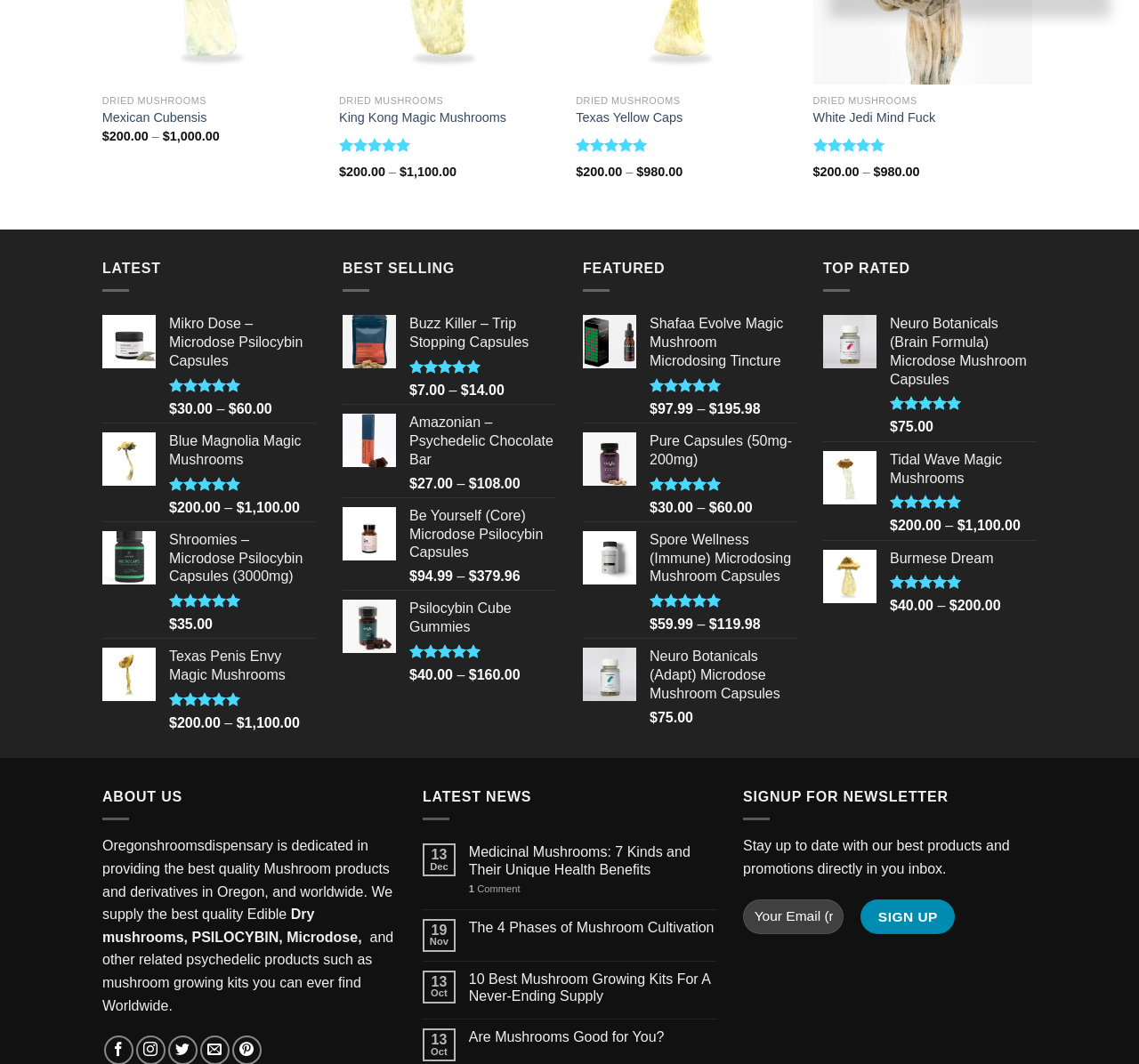Can you specify the bounding box coordinates of the area that needs to be clicked to fulfill the following instruction: "Quick view Texas Yellow Caps"?

[0.506, 0.103, 0.599, 0.119]